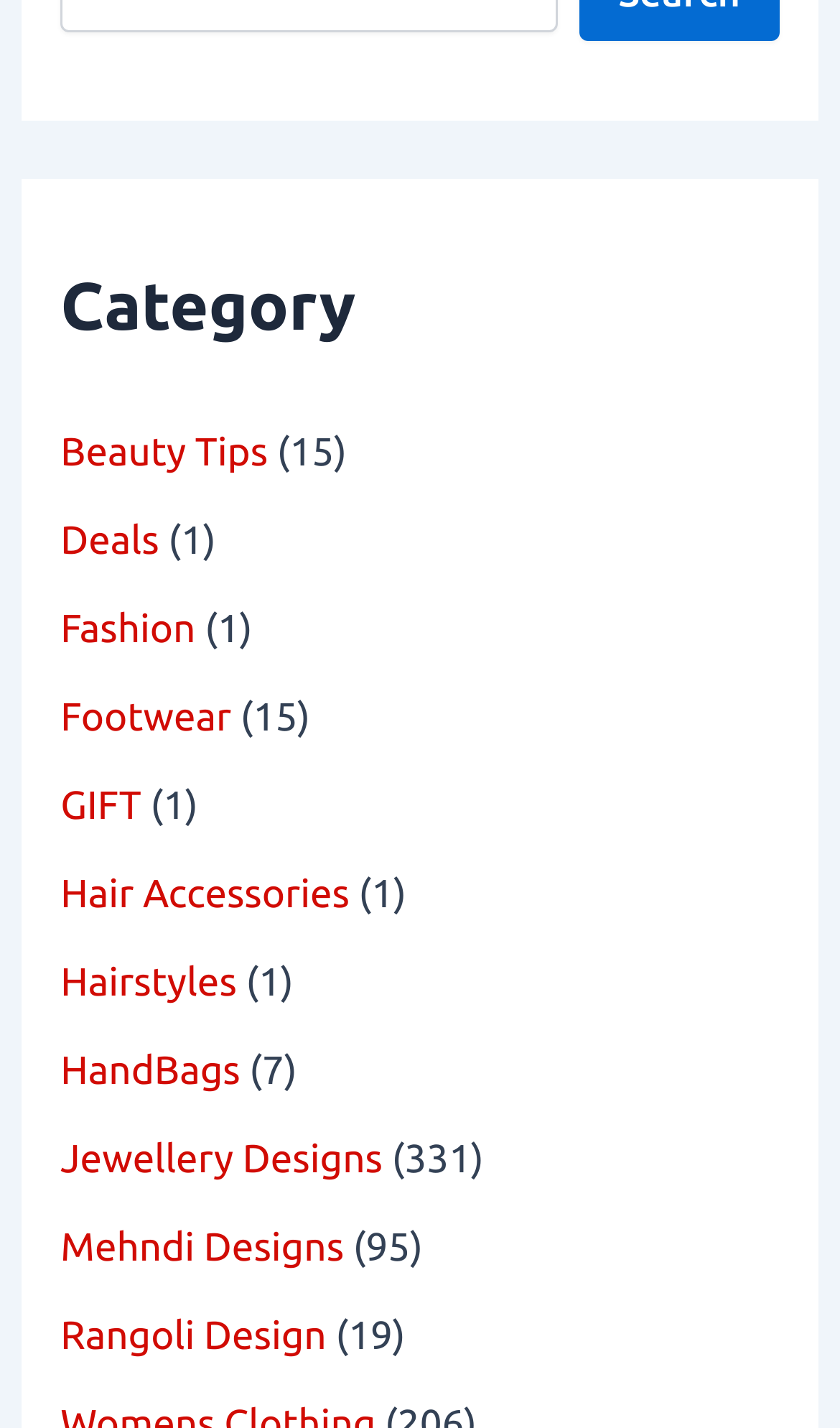What is the position of 'Jewellery Designs'?
Please provide a comprehensive and detailed answer to the question.

By comparing the y1 and y2 coordinates of the bounding boxes, we can determine that 'Jewellery Designs' is positioned below 'HandBags'.